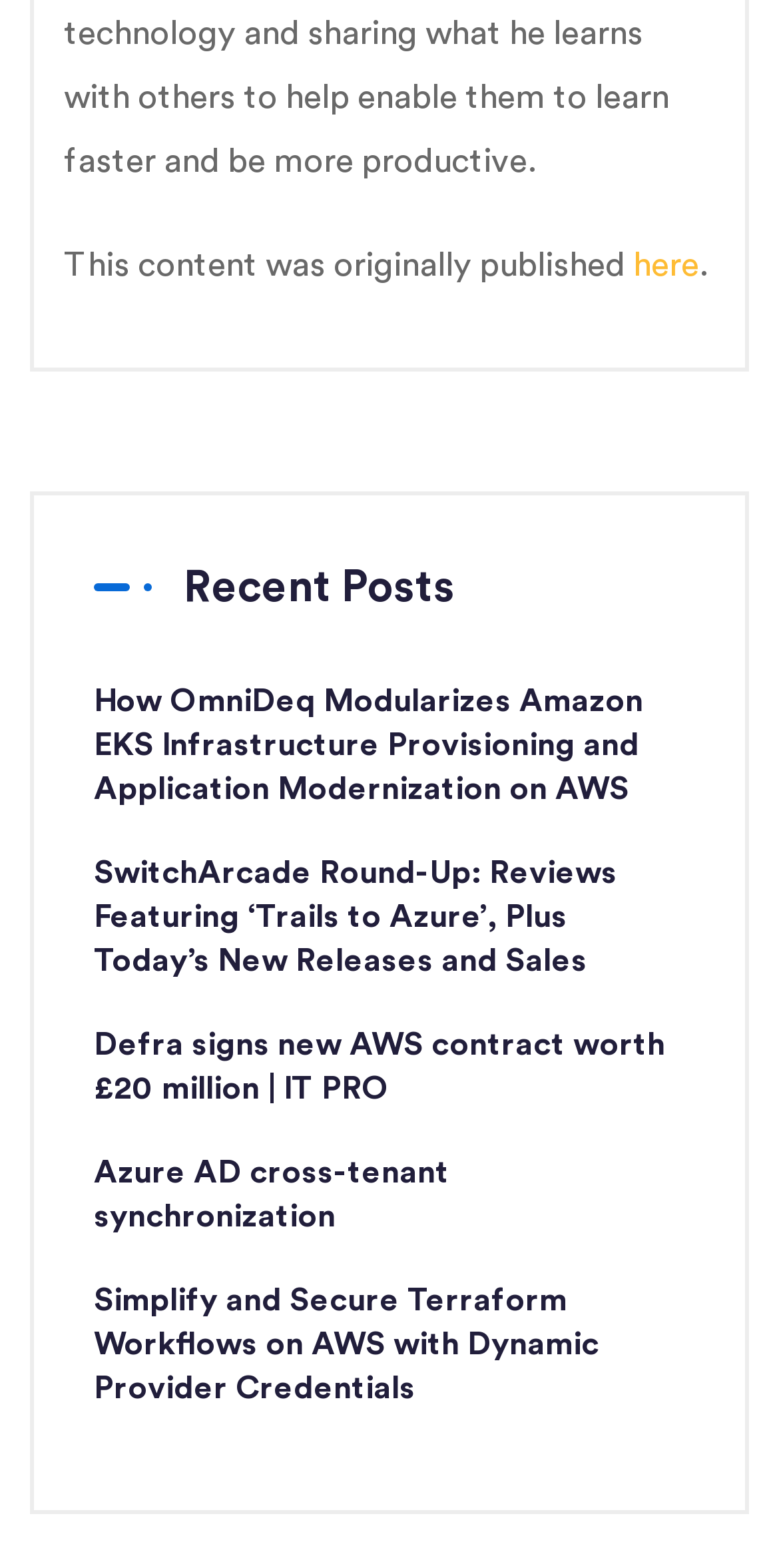What is the position of the 'Recent Posts' heading?
Look at the screenshot and provide an in-depth answer.

I looked at the bounding box coordinates of the 'Recent Posts' heading, which are [0.121, 0.355, 0.879, 0.395]. Comparing these coordinates with the coordinates of other elements, I found that the 'Recent Posts' heading is positioned in the middle of the webpage.